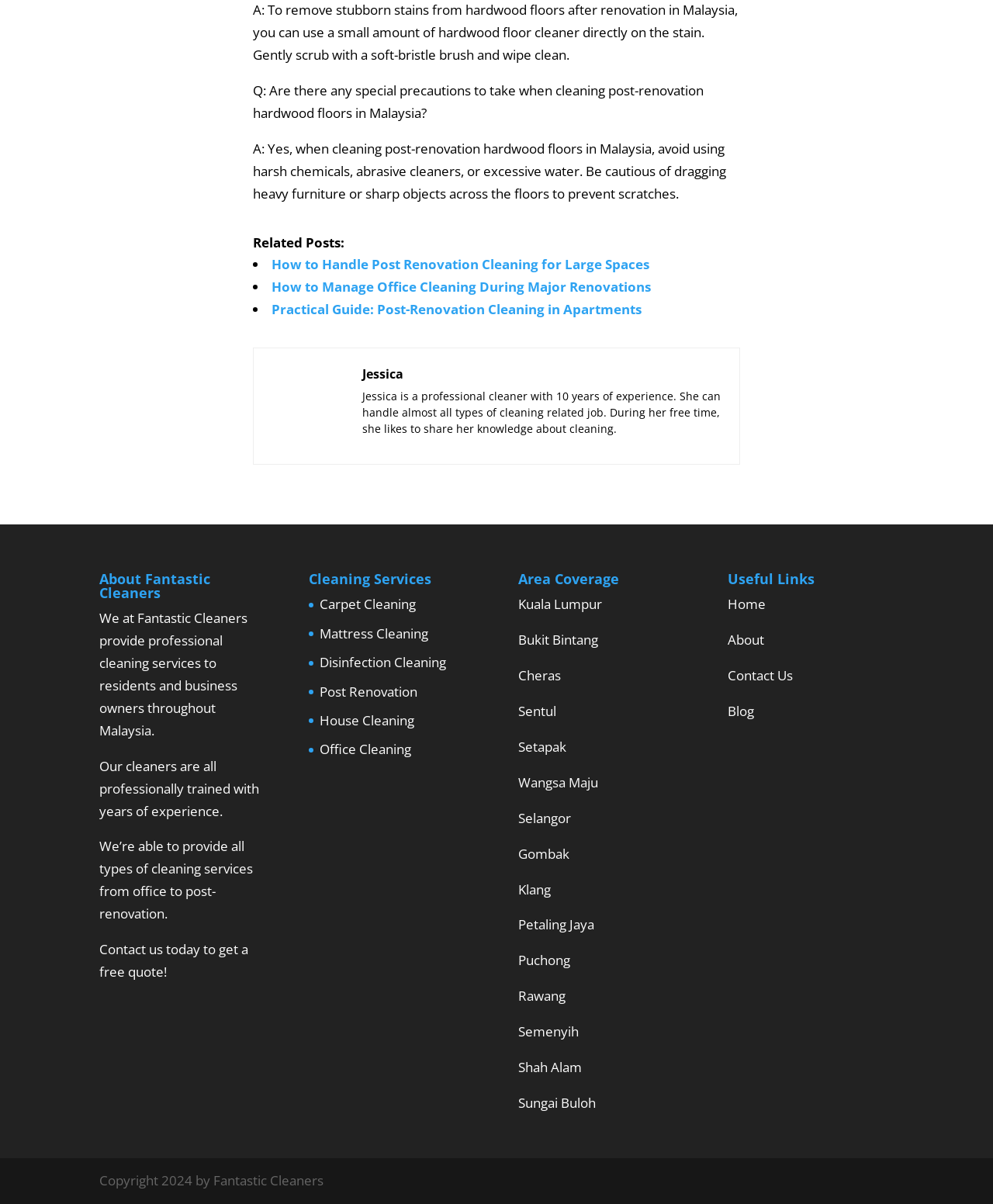Bounding box coordinates are specified in the format (top-left x, top-left y, bottom-right x, bottom-right y). All values are floating point numbers bounded between 0 and 1. Please provide the bounding box coordinate of the region this sentence describes: Shah Alam

[0.522, 0.879, 0.586, 0.894]